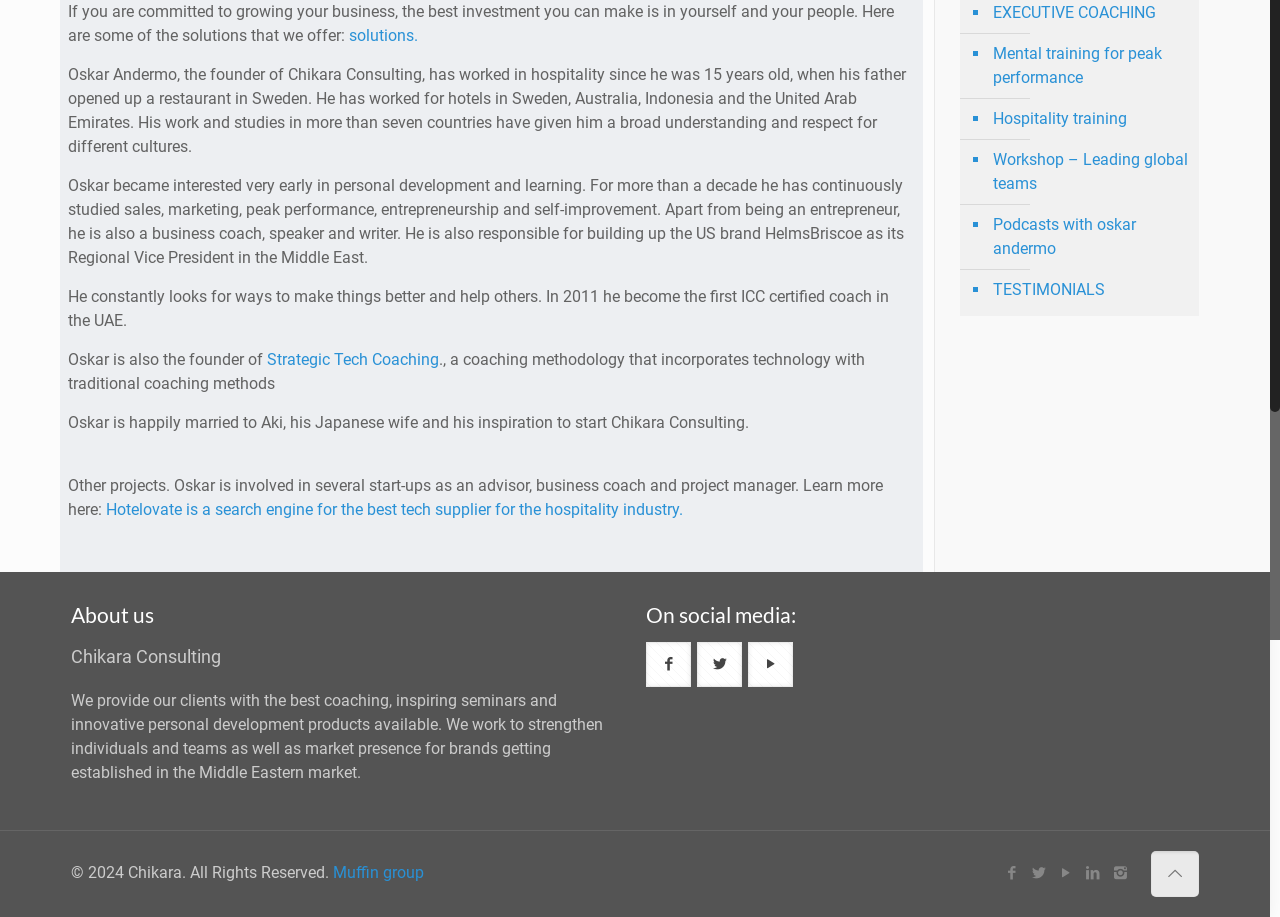Extract the bounding box coordinates of the UI element described: "Mental training for peak performance". Provide the coordinates in the format [left, top, right, bottom] with values ranging from 0 to 1.

[0.774, 0.037, 0.929, 0.108]